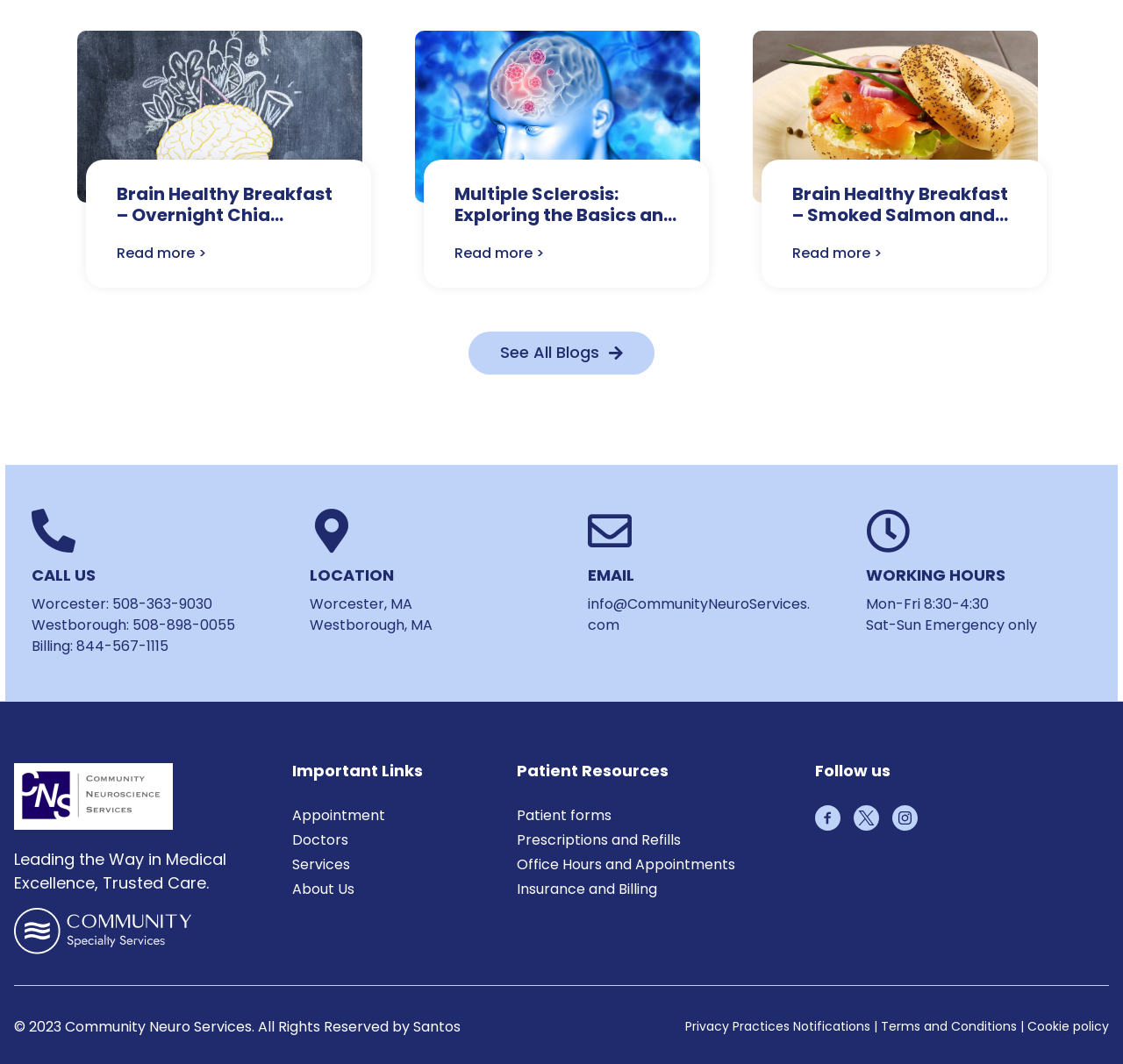How many social media links are there?
Use the image to answer the question with a single word or phrase.

3